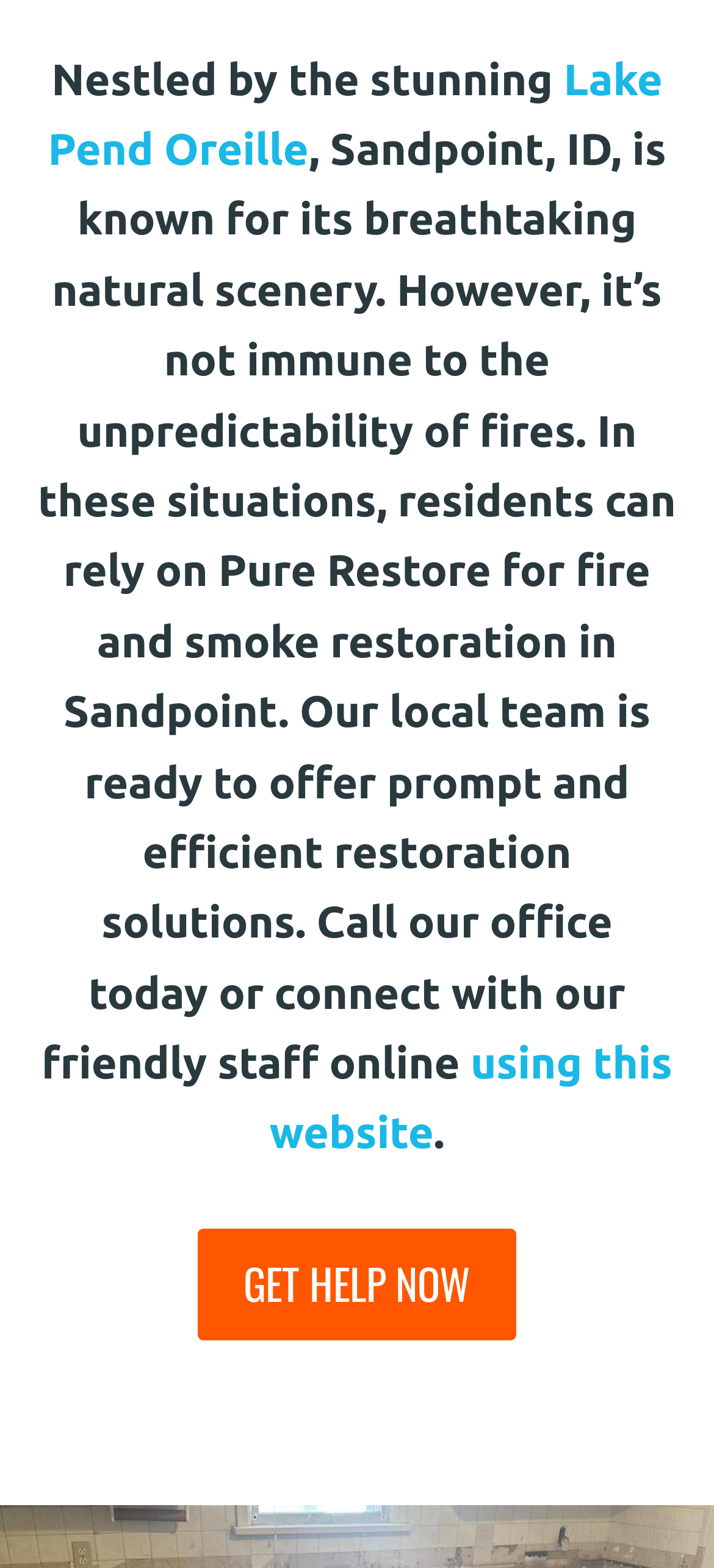For the following element description, predict the bounding box coordinates in the format (top-left x, top-left y, bottom-right x, bottom-right y). All values should be floating point numbers between 0 and 1. Description: using this website

[0.377, 0.662, 0.942, 0.739]